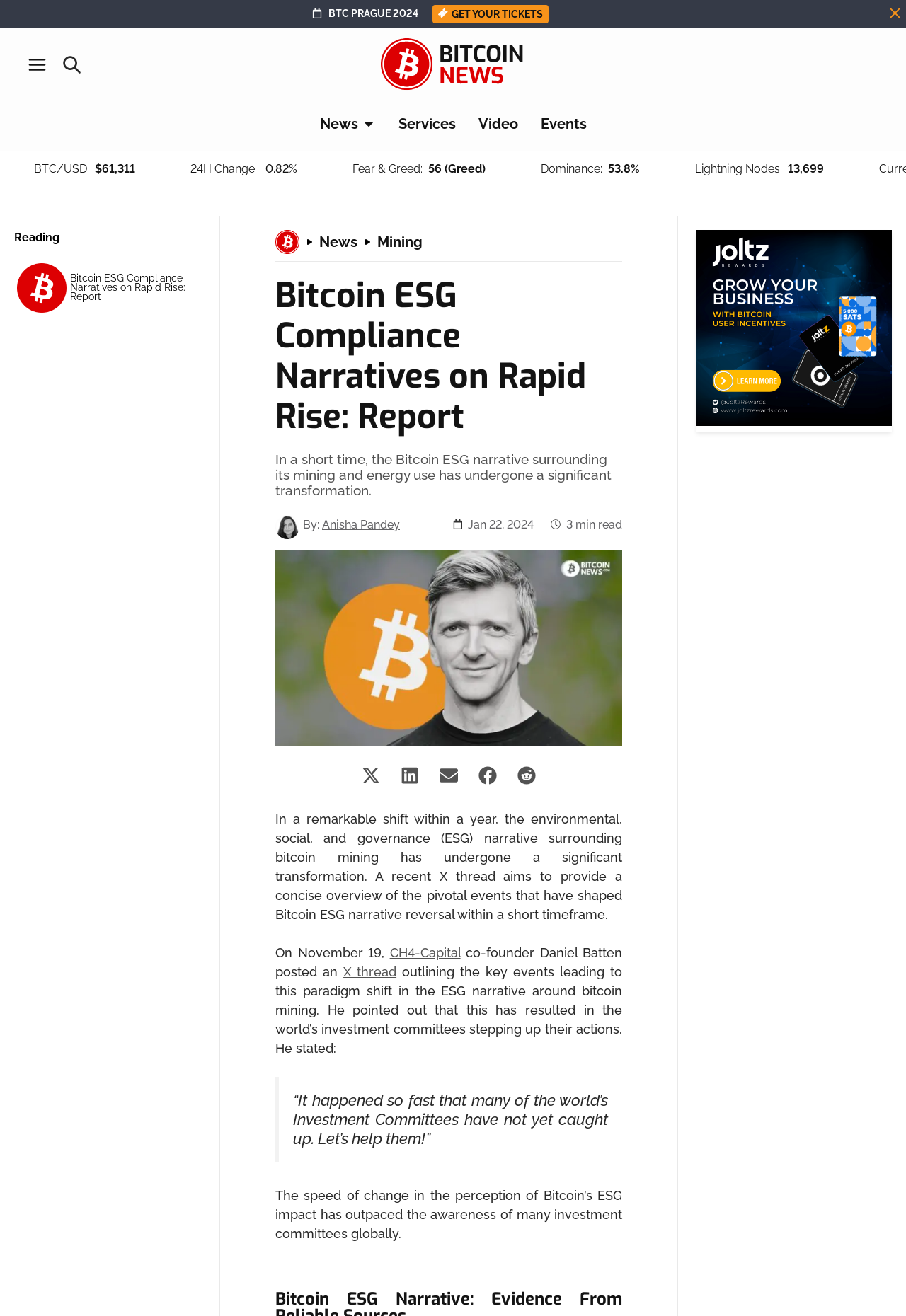Please specify the bounding box coordinates in the format (top-left x, top-left y, bottom-right x, bottom-right y), with all values as floating point numbers between 0 and 1. Identify the bounding box of the UI element described by: Close News Open News

[0.399, 0.086, 0.414, 0.102]